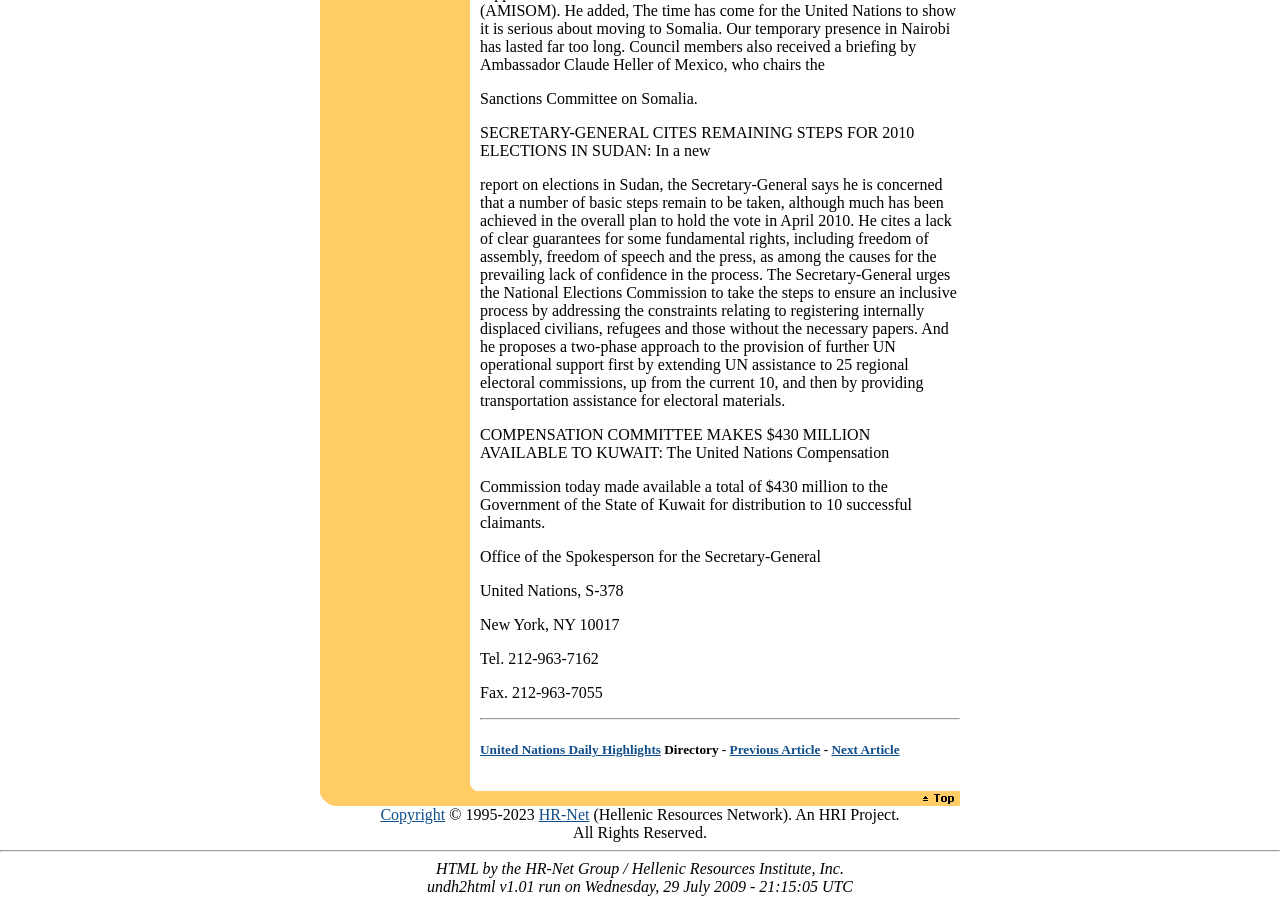Please study the image and answer the question comprehensively:
What is the phone number of the Office of the Spokesperson?

The StaticText element with the text 'Tel. 212-963-7162' provides the phone number of the Office of the Spokesperson.